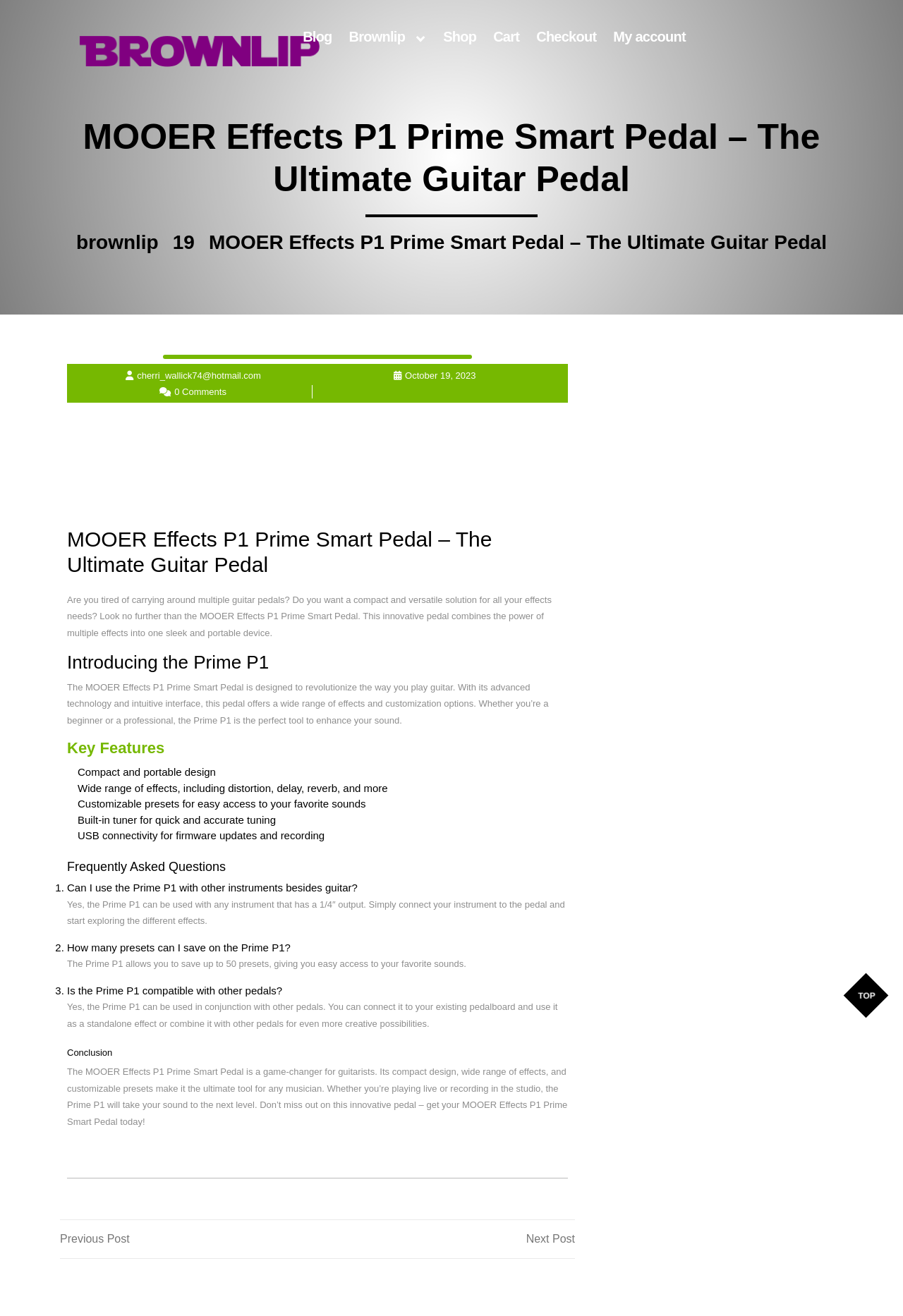What is the name of the guitar pedal?
Using the image, provide a detailed and thorough answer to the question.

The name of the guitar pedal can be found in the heading 'MOOER Effects P1 Prime Smart Pedal – The Ultimate Guitar Pedal' which is located at the top of the webpage.